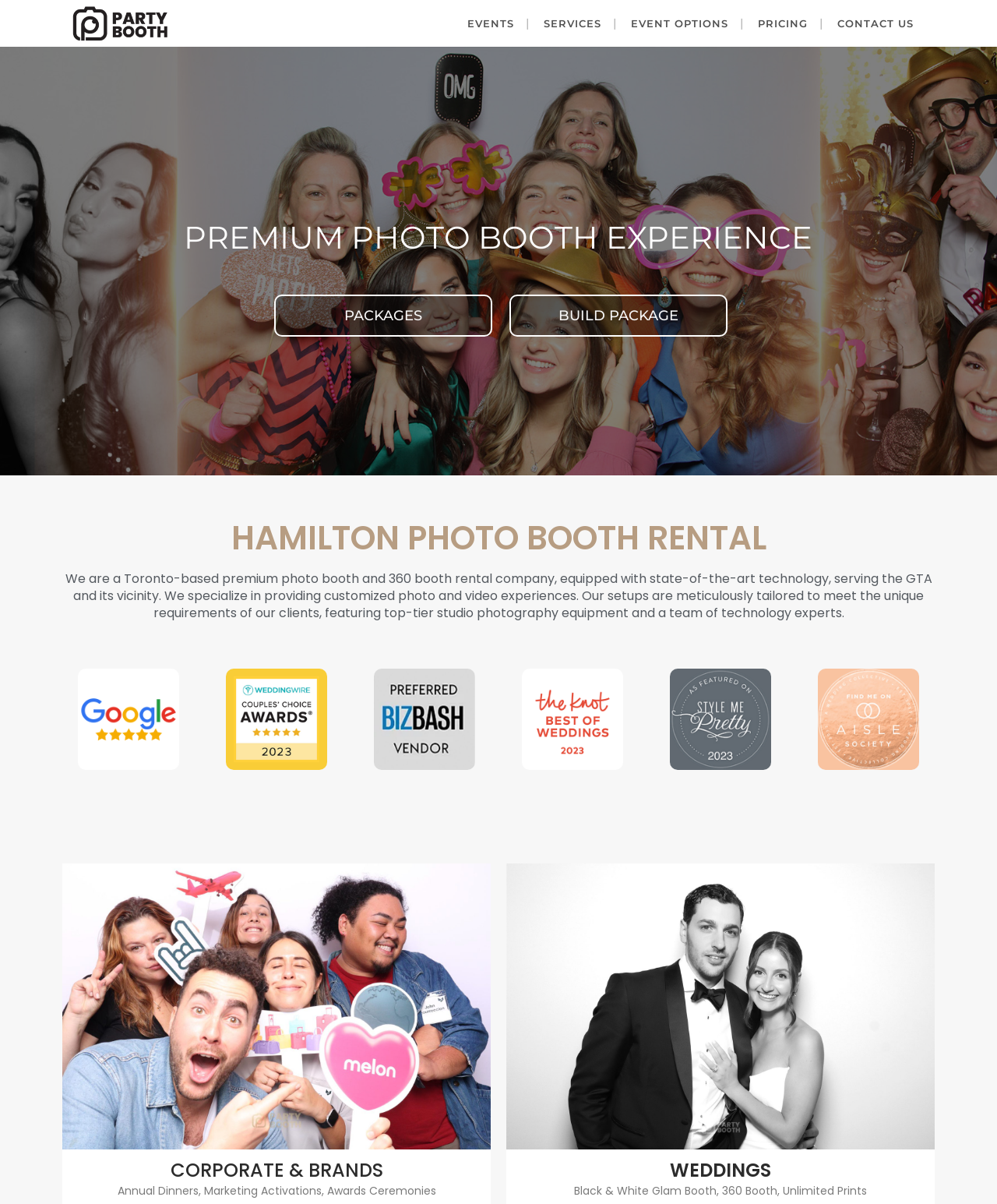Can you find the bounding box coordinates for the element to click on to achieve the instruction: "View PACKAGES"?

[0.275, 0.245, 0.494, 0.28]